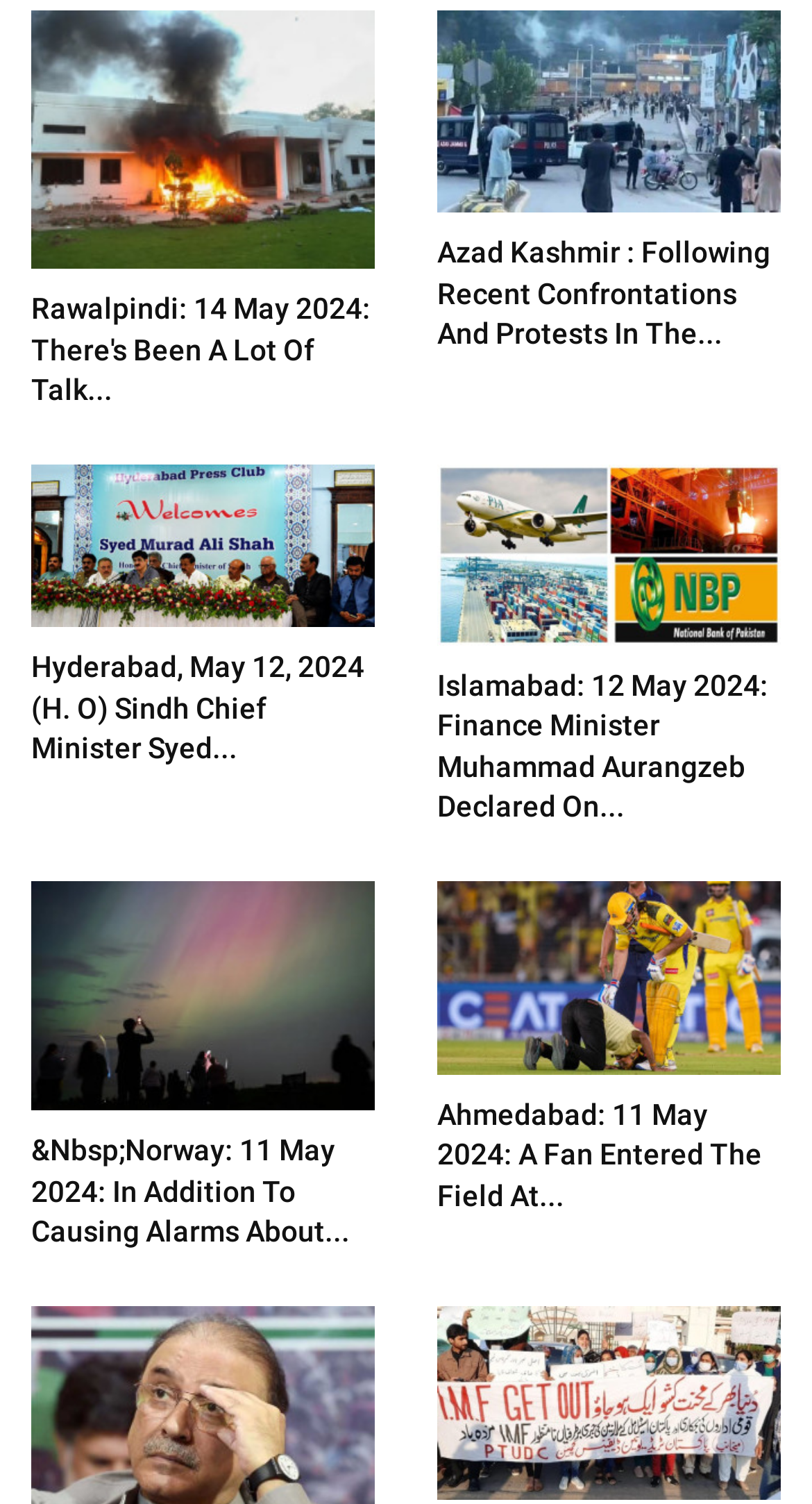Please find the bounding box coordinates of the clickable region needed to complete the following instruction: "check news about Norway". The bounding box coordinates must consist of four float numbers between 0 and 1, i.e., [left, top, right, bottom].

[0.038, 0.752, 0.462, 0.833]